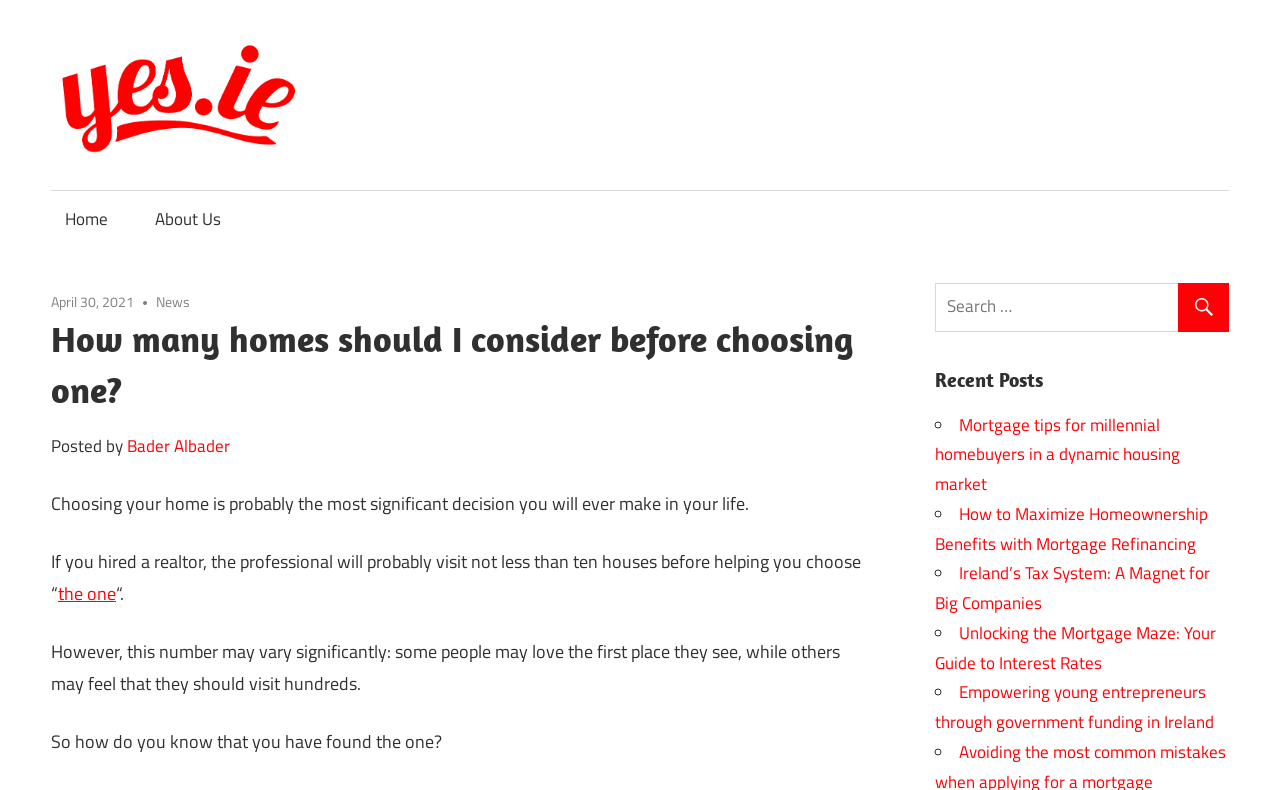Identify the bounding box coordinates of the clickable region to carry out the given instruction: "Search for something".

[0.73, 0.358, 0.96, 0.42]